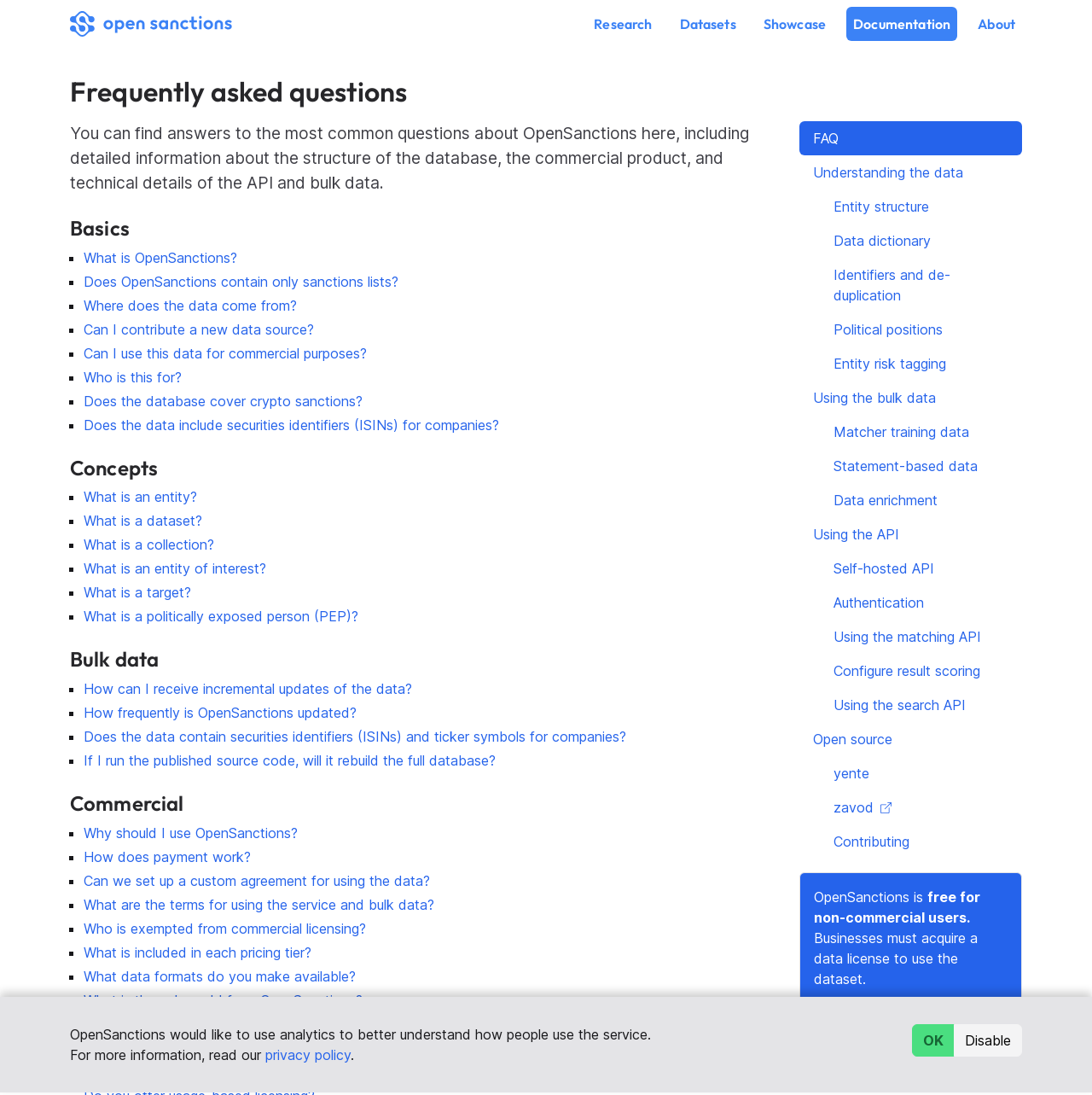What is an entity of interest?
Give a comprehensive and detailed explanation for the question.

Under the 'Concepts' section, the link 'What is an entity of interest?' suggests that an entity of interest is a person or organization, which is a key concept in the OpenSanctions database.